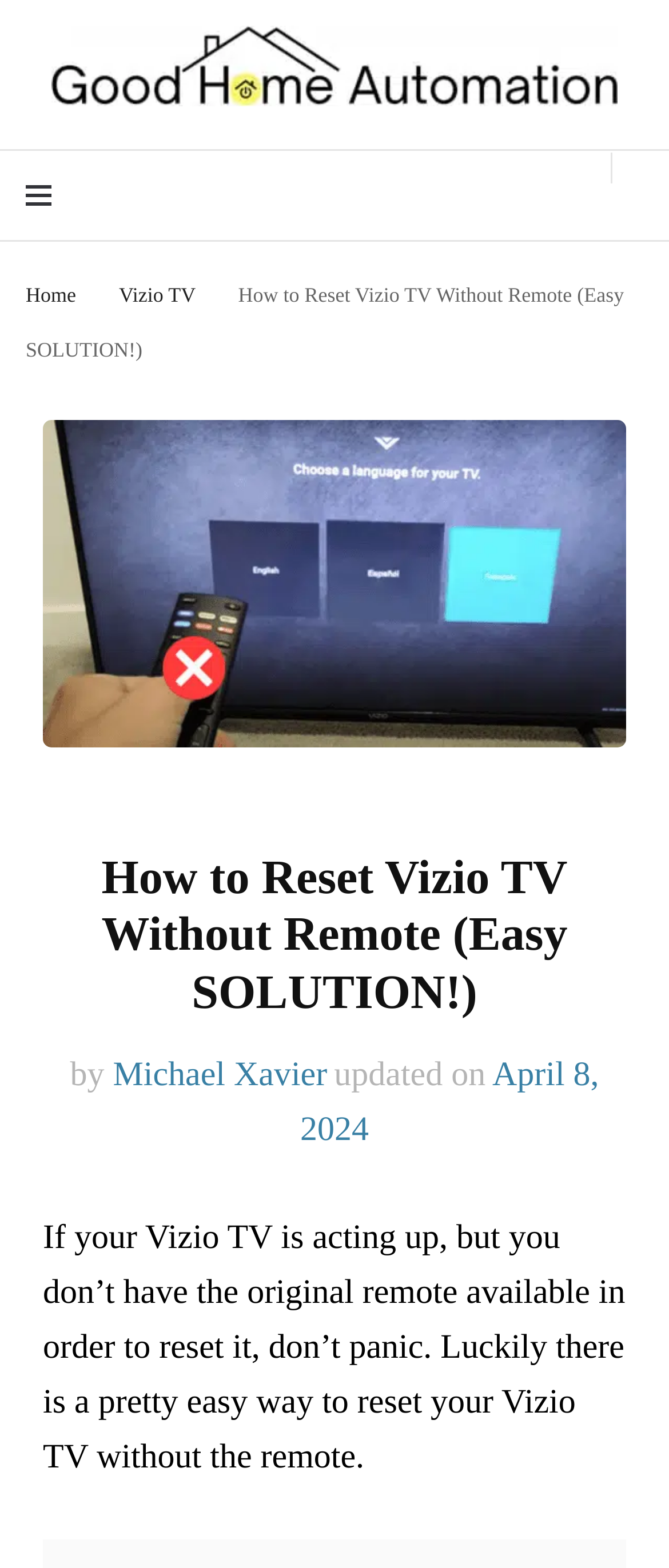Specify the bounding box coordinates of the element's region that should be clicked to achieve the following instruction: "Toggle the primary menu". The bounding box coordinates consist of four float numbers between 0 and 1, in the format [left, top, right, bottom].

[0.038, 0.097, 0.103, 0.152]